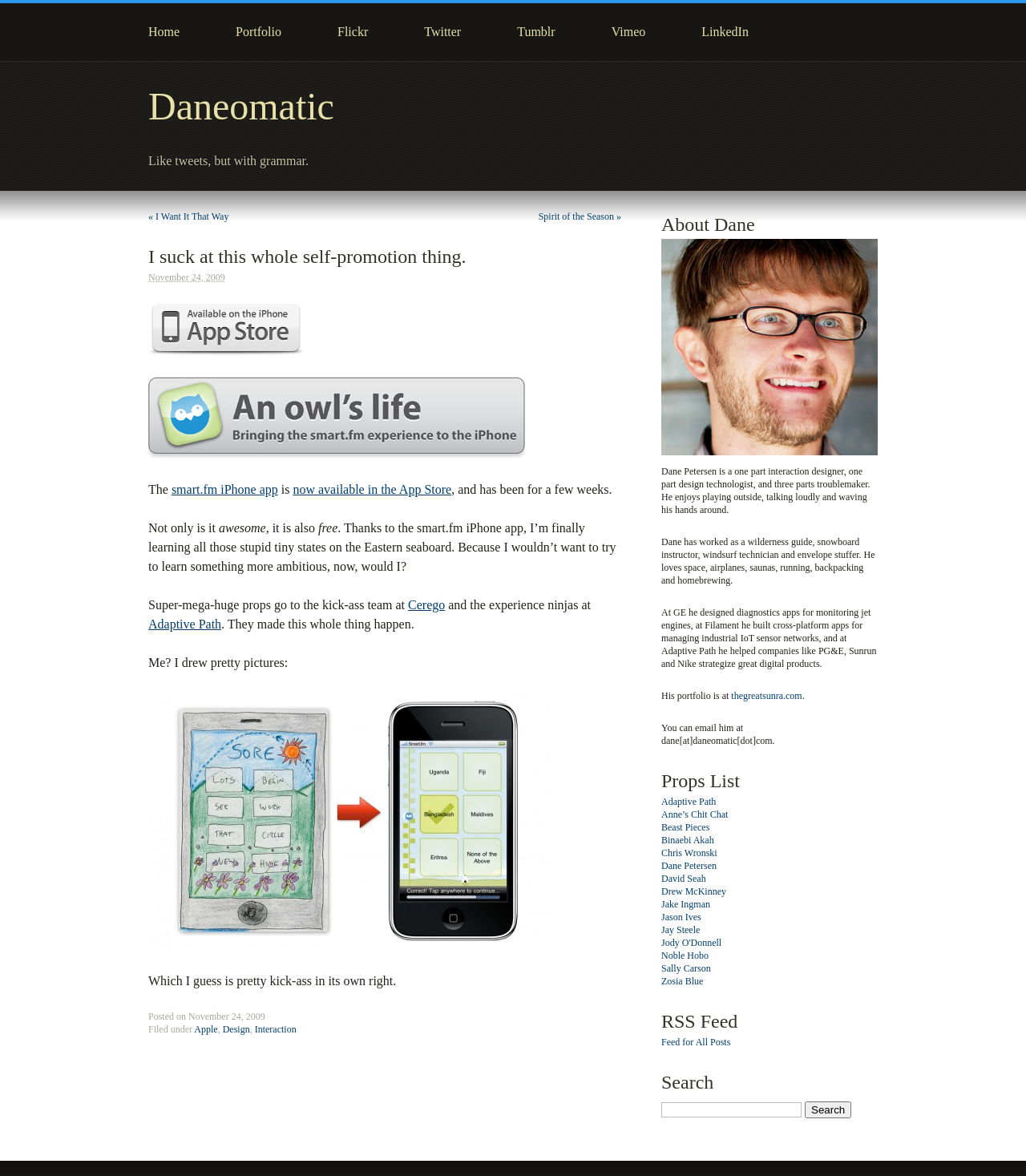Given the element description, predict the bounding box coordinates in the format (top-left x, top-left y, bottom-right x, bottom-right y), using floating point numbers between 0 and 1: Spirit of the Season »

[0.525, 0.179, 0.605, 0.189]